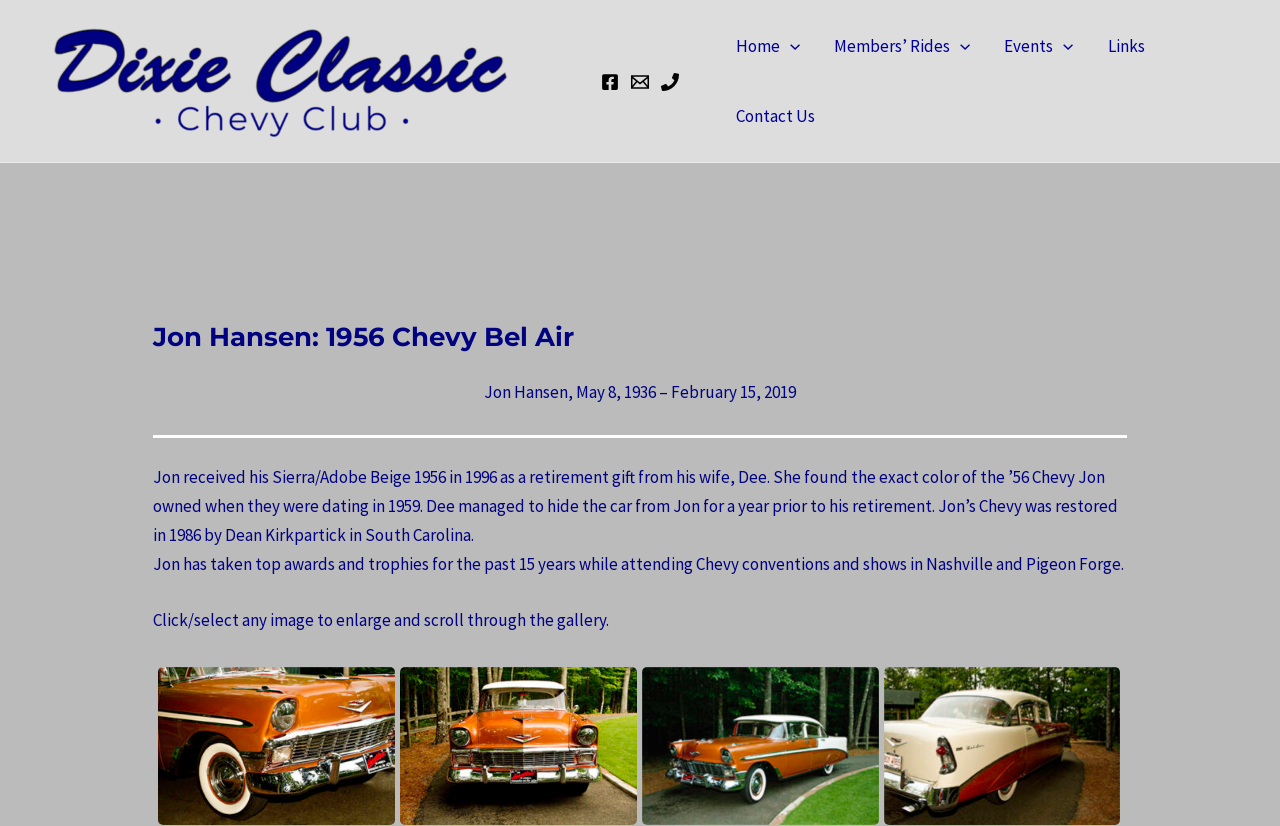Provide the bounding box coordinates of the section that needs to be clicked to accomplish the following instruction: "Enlarge HansenJon_FrtFender image."

[0.124, 0.807, 0.309, 0.998]